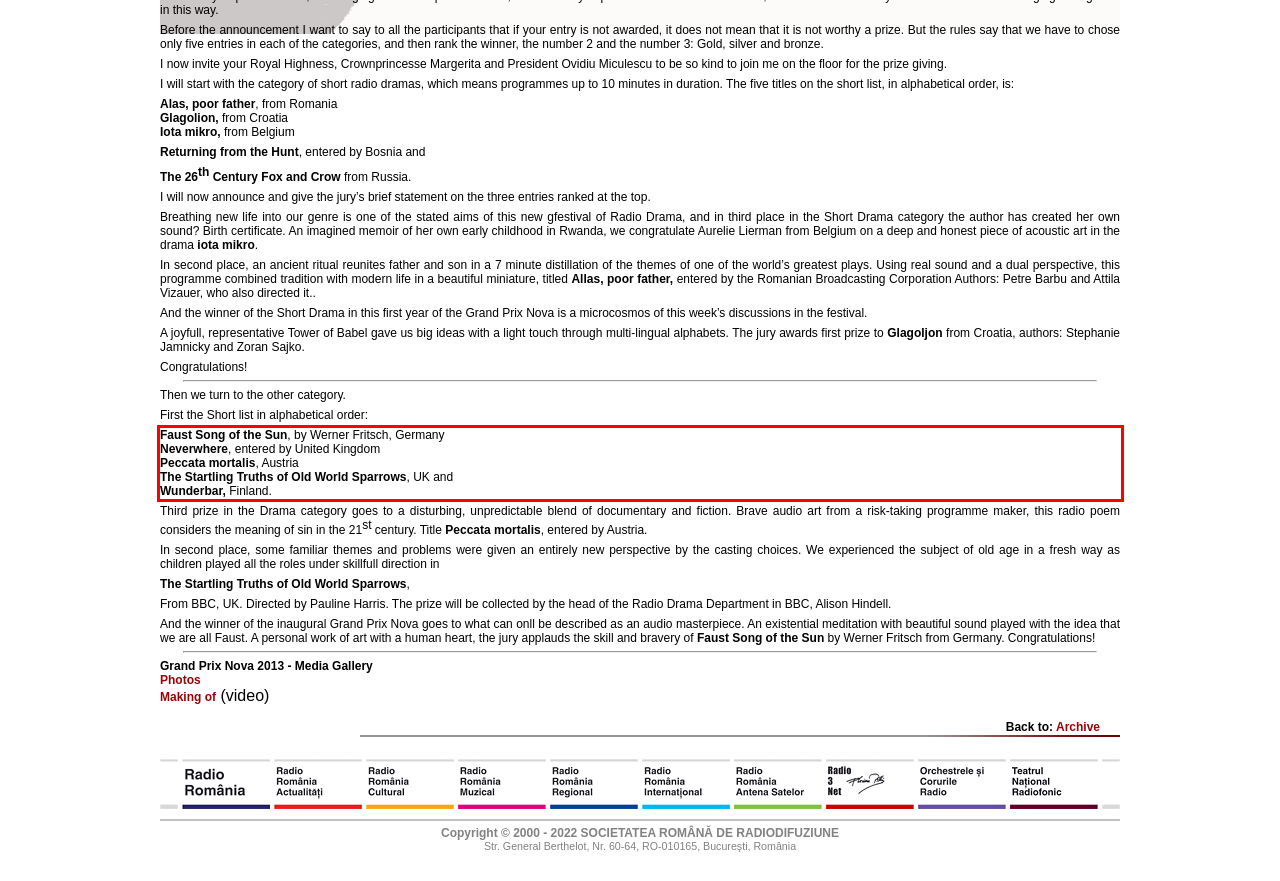Given a screenshot of a webpage containing a red rectangle bounding box, extract and provide the text content found within the red bounding box.

Faust Song of the Sun, by Werner Fritsch, Germany Neverwhere, entered by United Kingdom Peccata mortalis, Austria The Startling Truths of Old World Sparrows, UK and Wunderbar, Finland.